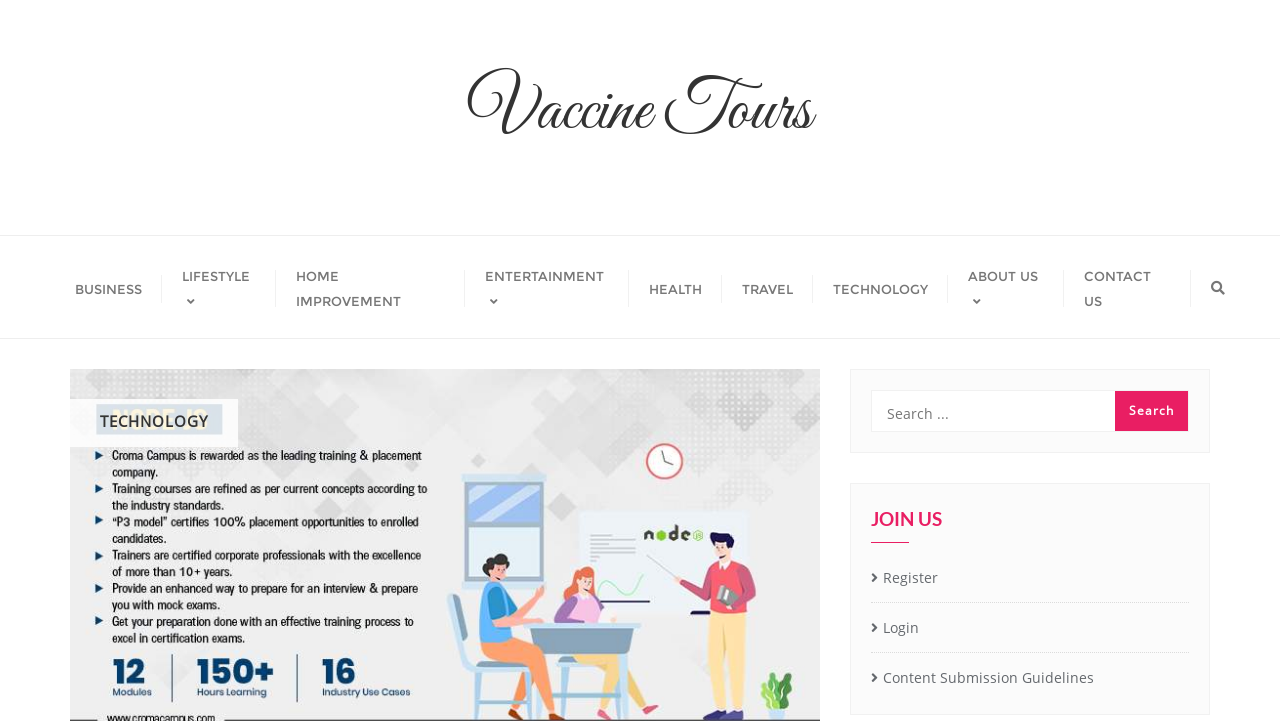Find the bounding box coordinates of the area to click in order to follow the instruction: "login".

[0.68, 0.85, 0.929, 0.893]